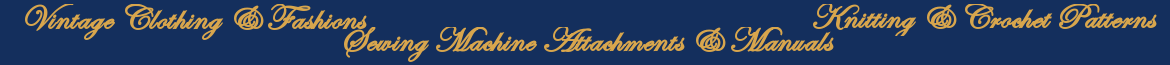Answer succinctly with a single word or phrase:
What theme is not mentioned on the banner?

cooking